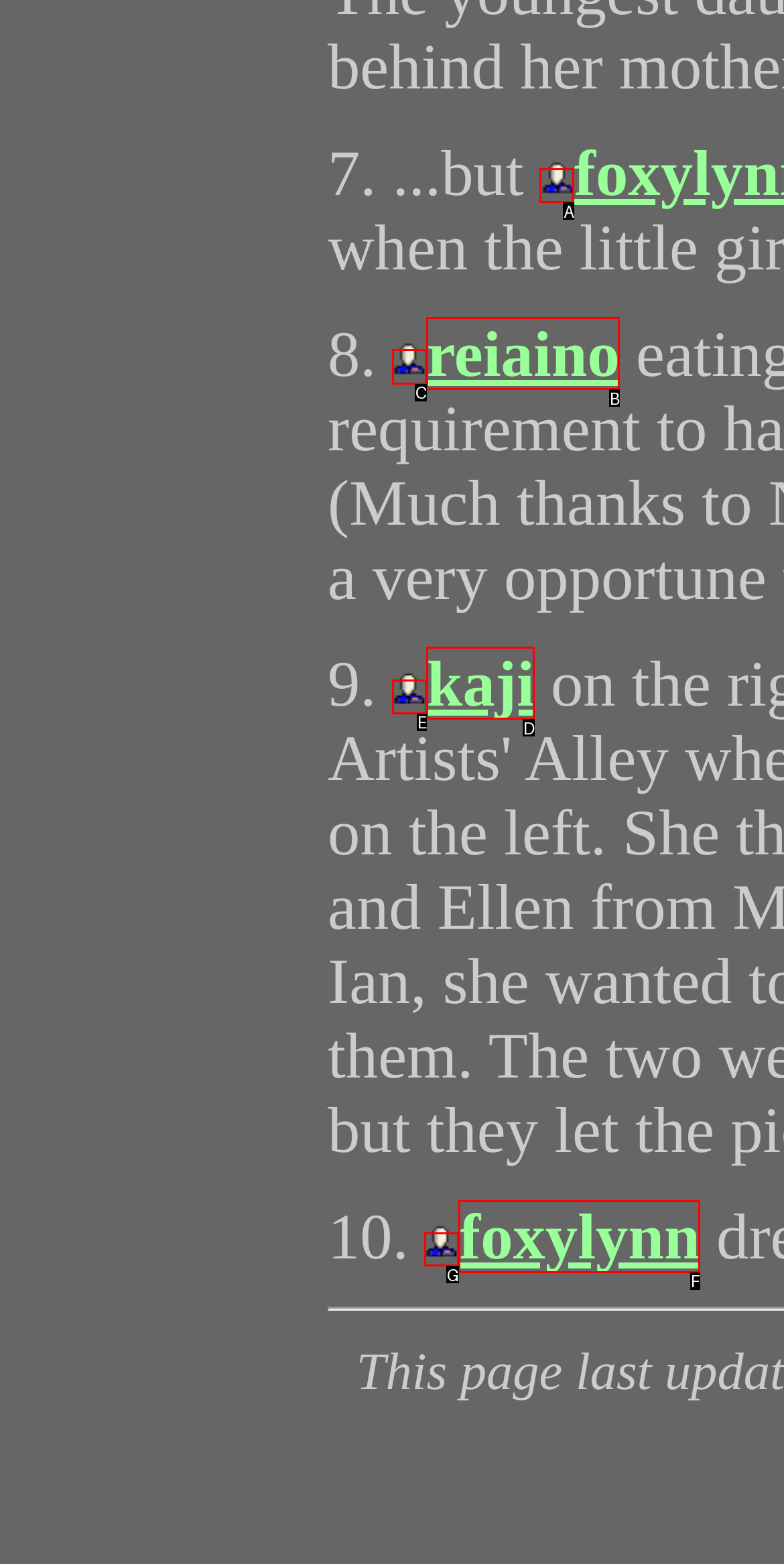From the provided options, pick the HTML element that matches the description: reiaino. Respond with the letter corresponding to your choice.

B